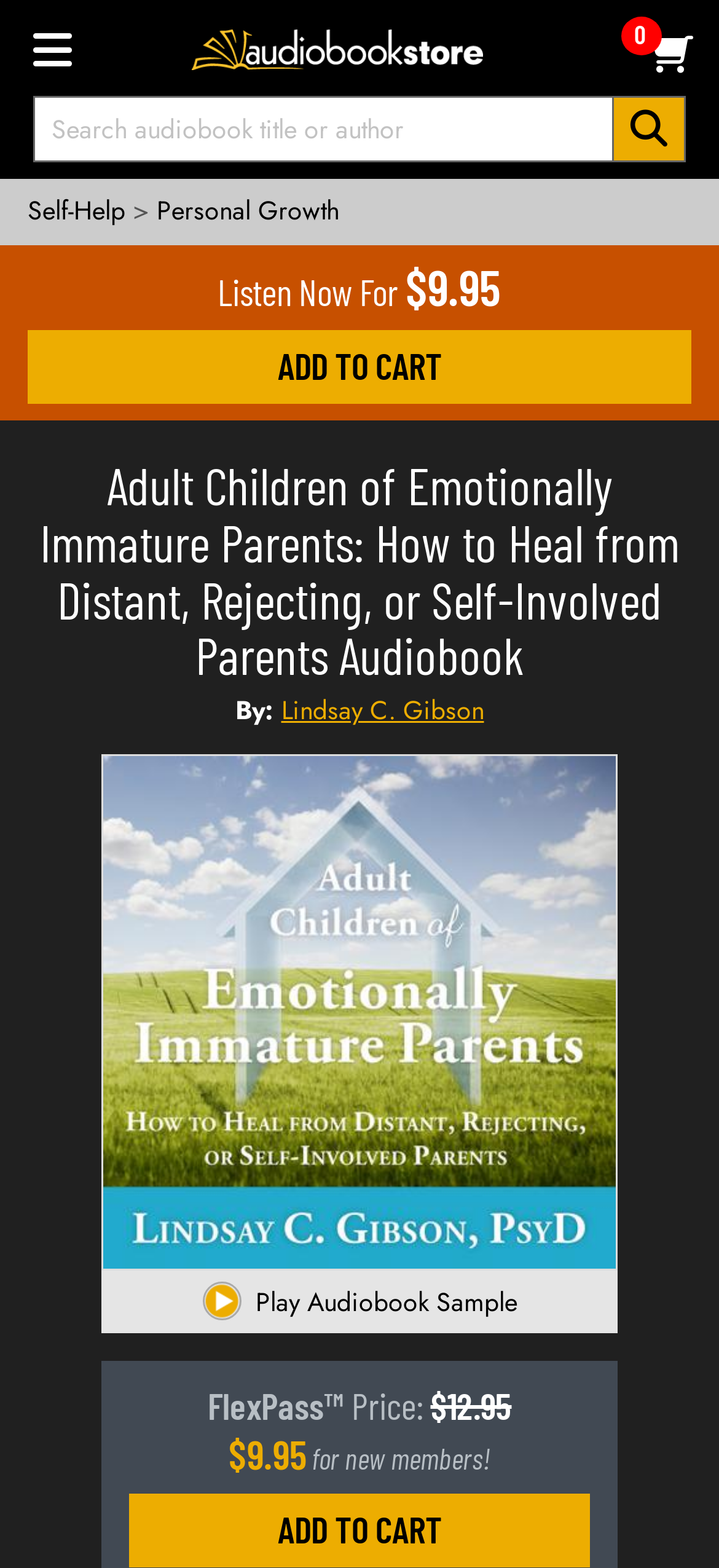Highlight the bounding box coordinates of the element you need to click to perform the following instruction: "Listen to the audiobook sample."

[0.355, 0.819, 0.719, 0.842]